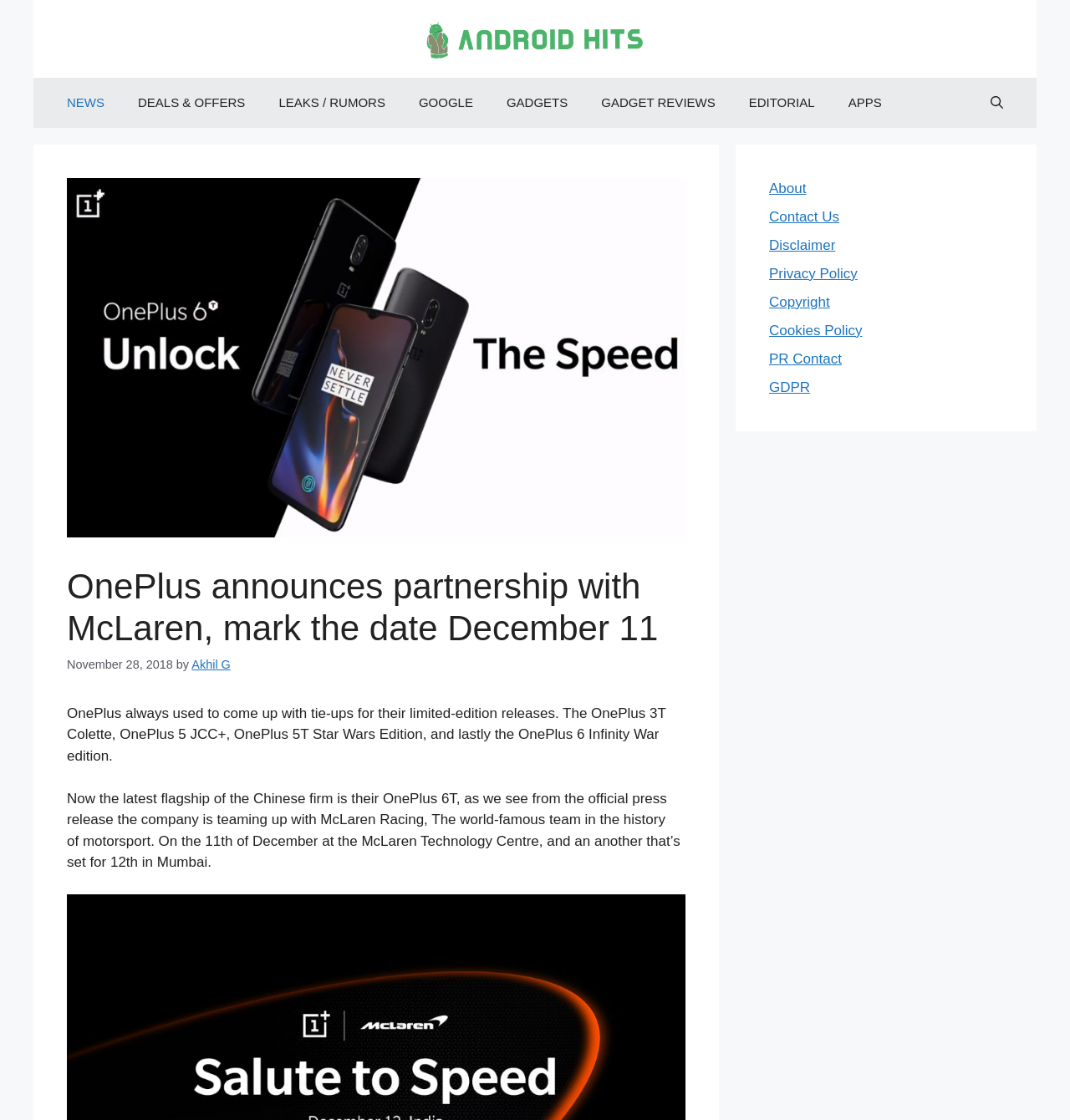Please specify the bounding box coordinates in the format (top-left x, top-left y, bottom-right x, bottom-right y), with values ranging from 0 to 1. Identify the bounding box for the UI component described as follows: Akhil G

[0.179, 0.587, 0.216, 0.599]